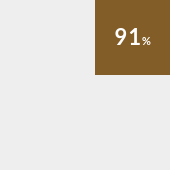Paint a vivid picture with your words by describing the image in detail.

The image showcases a bold and striking design featuring a prominent numerical rating of "91%" in white text against a rich brown background. This visual element likely represents the score awarded to the "La Aurora 120 Anniversary Robusto" cigars, indicating a favorable assessment in a recent blind review. The overall aesthetic is modern and attention-grabbing, designed to highlight the quality and prestige associated with this specific cigar. This rating not only reflects the expertise of the reviewers but also serves as a key marketing tool to attract cigar enthusiasts looking for recognized products in the market.